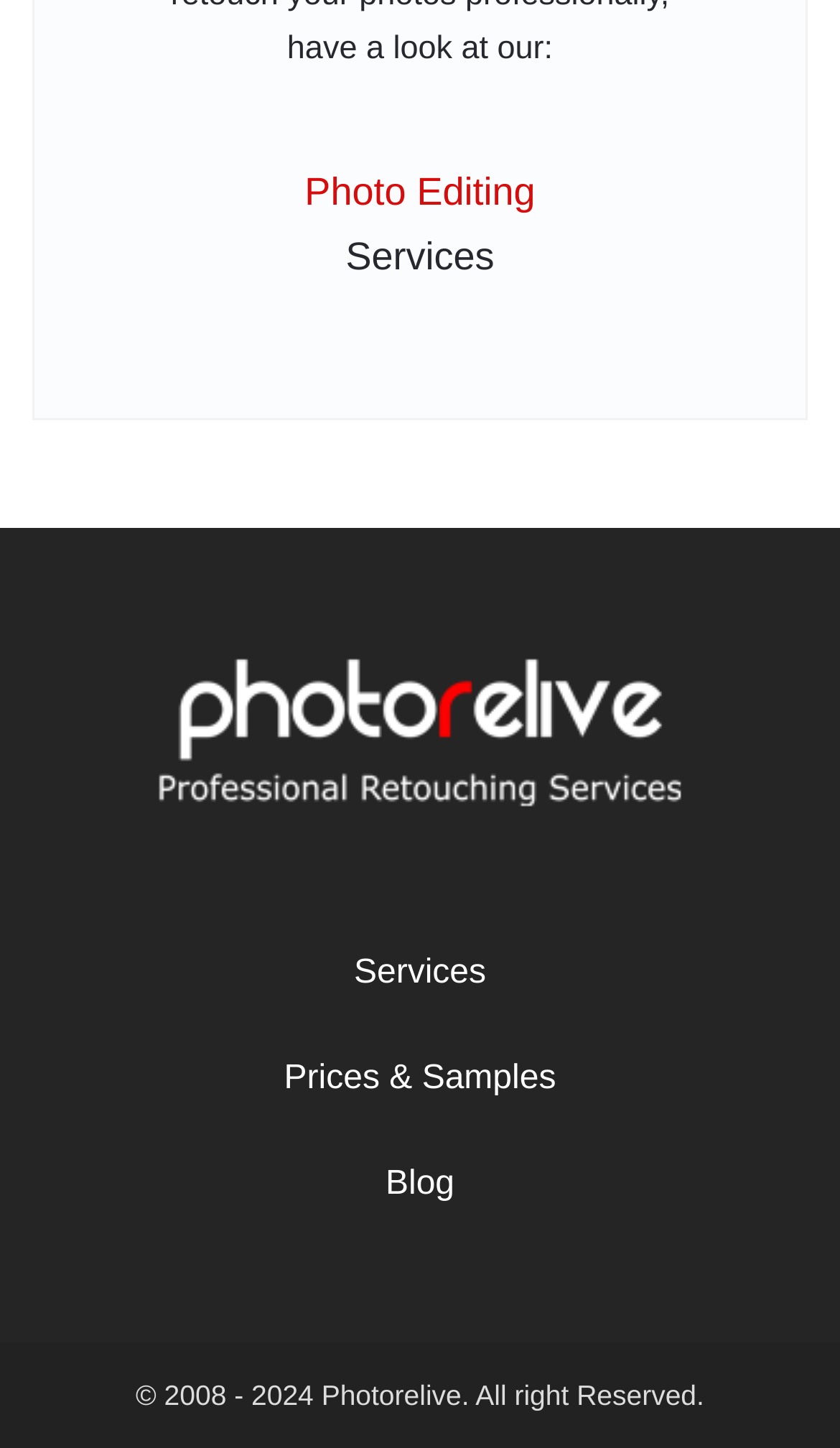Could you please study the image and provide a detailed answer to the question:
How many main navigation links are there?

There are four main navigation links: 'Photo Editing Services', 'Services', 'Prices & Samples', and 'Blog'. These links are direct children of the contentinfo element.